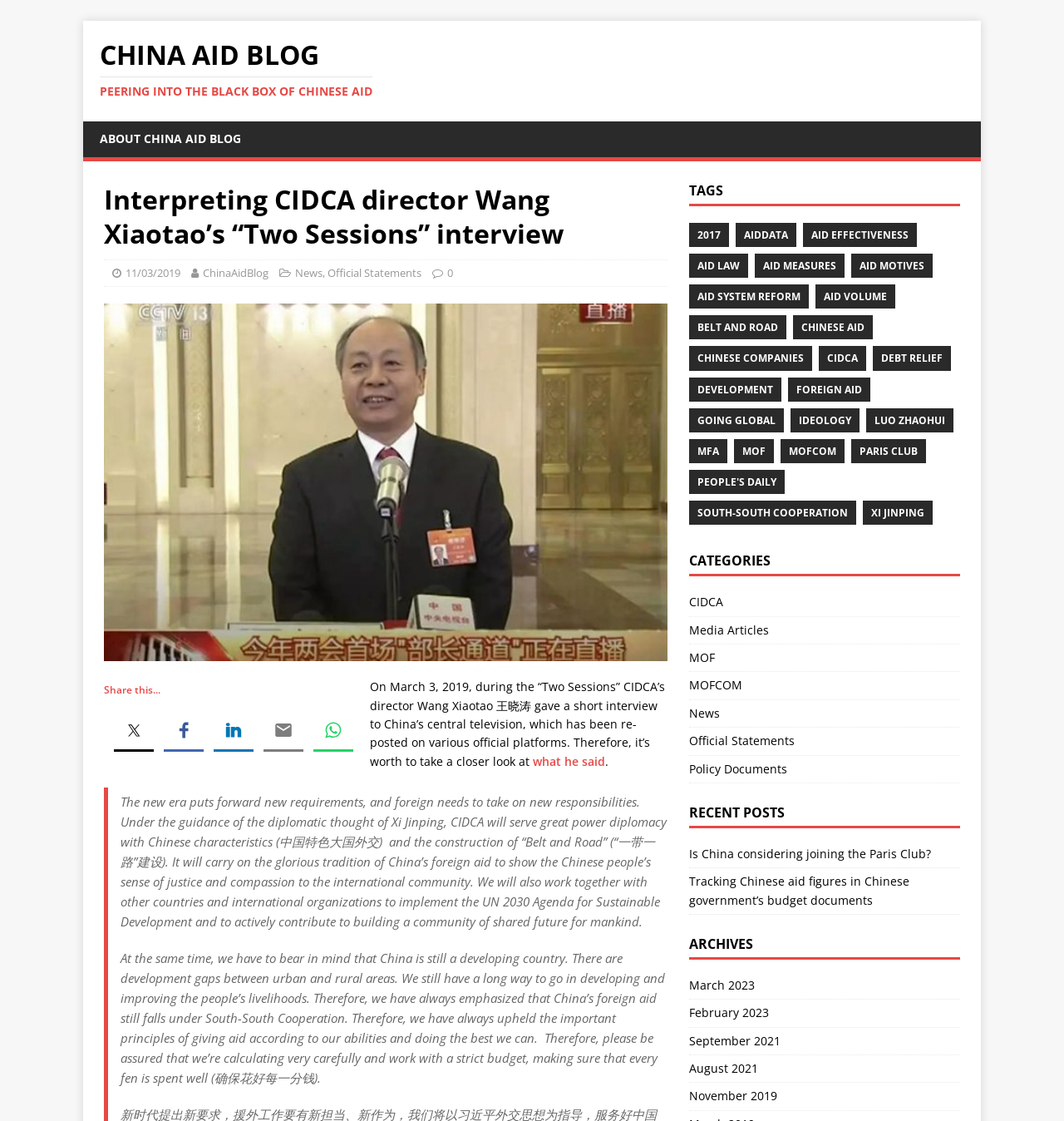Provide an in-depth caption for the webpage.

This webpage is a blog post from China Aid Blog, with the title "Interpreting CIDCA director Wang Xiaotao’s “Two Sessions” interview". At the top of the page, there is a header section with a link to the blog's homepage and a navigation menu with links to "ABOUT CHINA AID BLOG" and other sections.

Below the header, there is a main content area with a heading that displays the title of the blog post. The post is dated "11/03/2019" and is categorized under "News" and "Official Statements". There is also a figure with an image, likely a photo of Wang Xiaotao.

The main content of the post is a transcript of Wang Xiaotao's interview, with quotes from him highlighted in a different font. The text is divided into paragraphs, with some Chinese characters and phrases included.

On the right-hand side of the page, there are several sections, including "TAGS", "CATEGORIES", "RECENT POSTS", and "ARCHIVES". The "TAGS" section lists various keywords related to Chinese aid and development, such as "AID EFFECTIVENESS", "BELT AND ROAD", and "XI JINPING". The "CATEGORIES" section lists categories such as "CIDCA", "Media Articles", and "Policy Documents". The "RECENT POSTS" section lists links to other recent blog posts, and the "ARCHIVES" section lists links to posts from previous months.

At the bottom of the page, there are social media sharing links and a call to action to "Share this...".